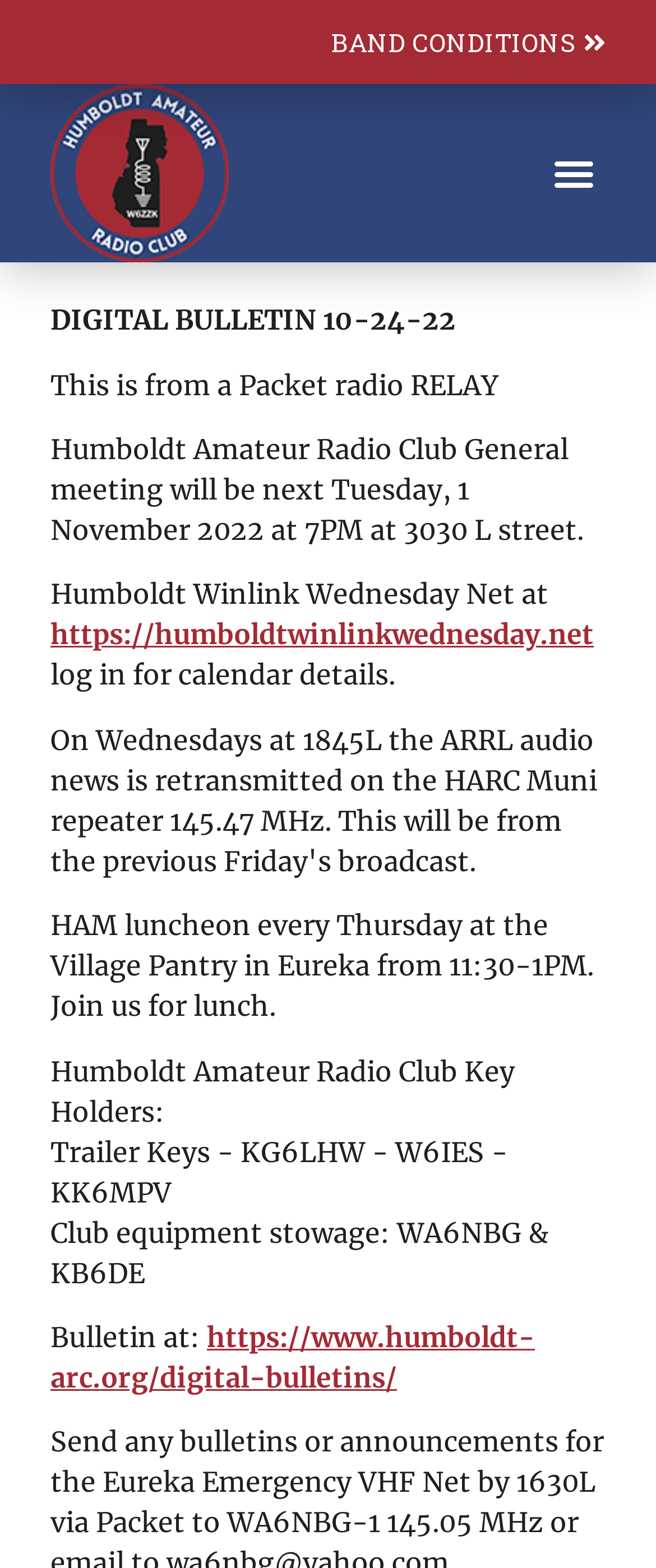Who are the key holders of the trailer?
Using the information from the image, answer the question thoroughly.

I found the answer by reading the text 'Trailer Keys - KG6LHW - W6IES - KK6MPV' which lists the key holders of the trailer.